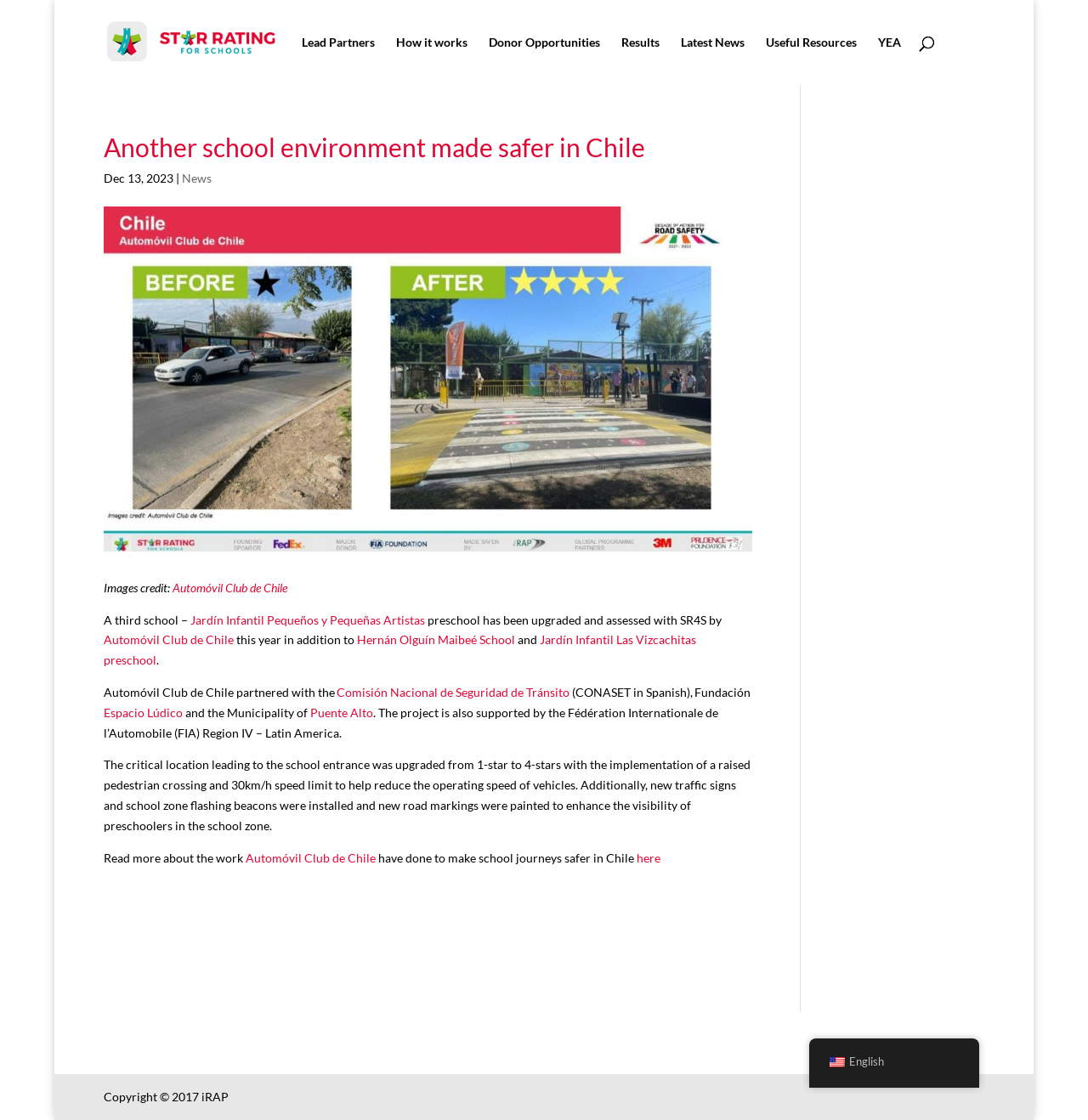Provide your answer in a single word or phrase: 
Who partnered with the Comisión Nacional de Seguridad de Tránsito?

Automóvil Club de Chile